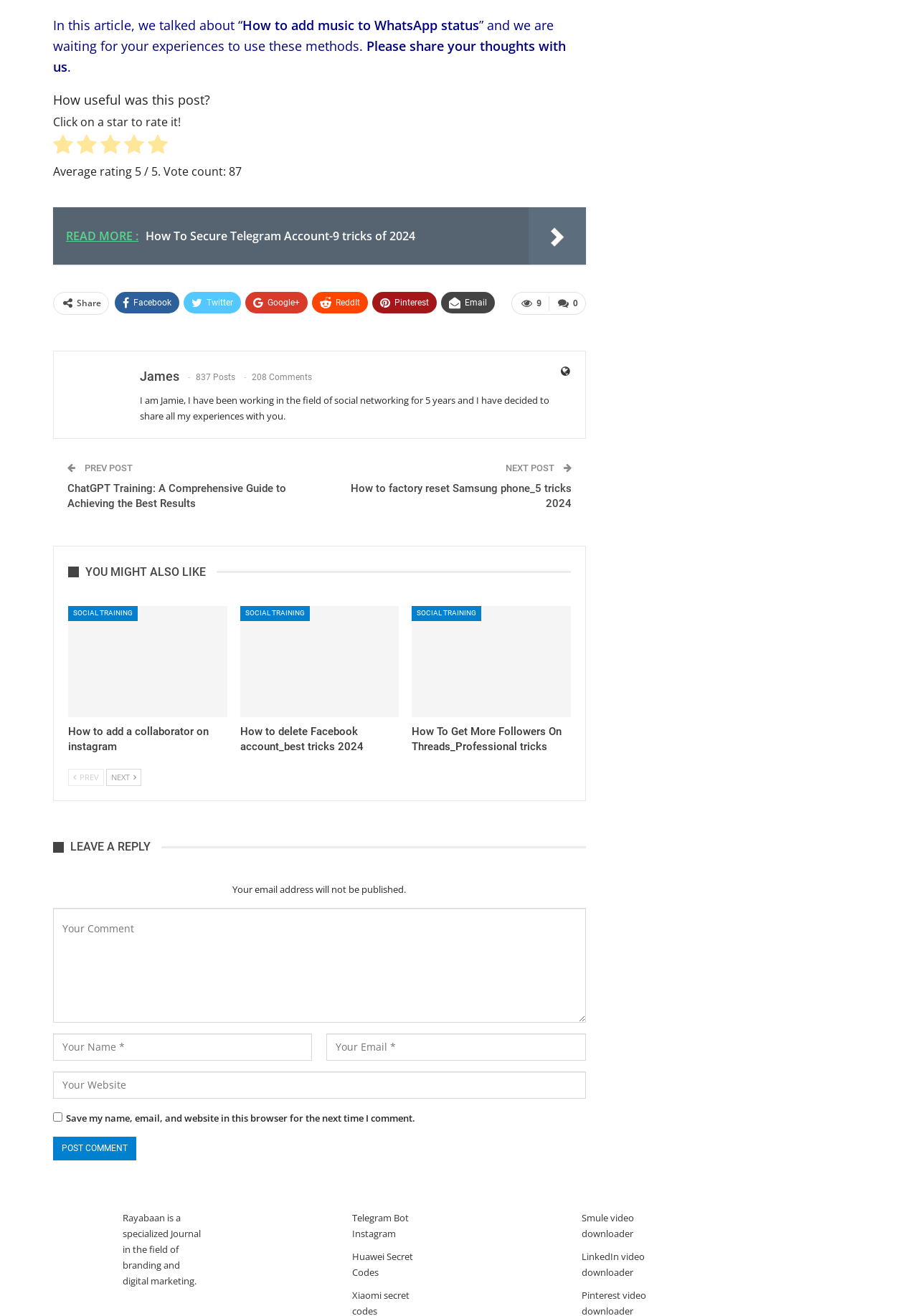Identify the bounding box coordinates for the region to click in order to carry out this instruction: "Click on the 'Post Comment' button". Provide the coordinates using four float numbers between 0 and 1, formatted as [left, top, right, bottom].

[0.058, 0.864, 0.148, 0.882]